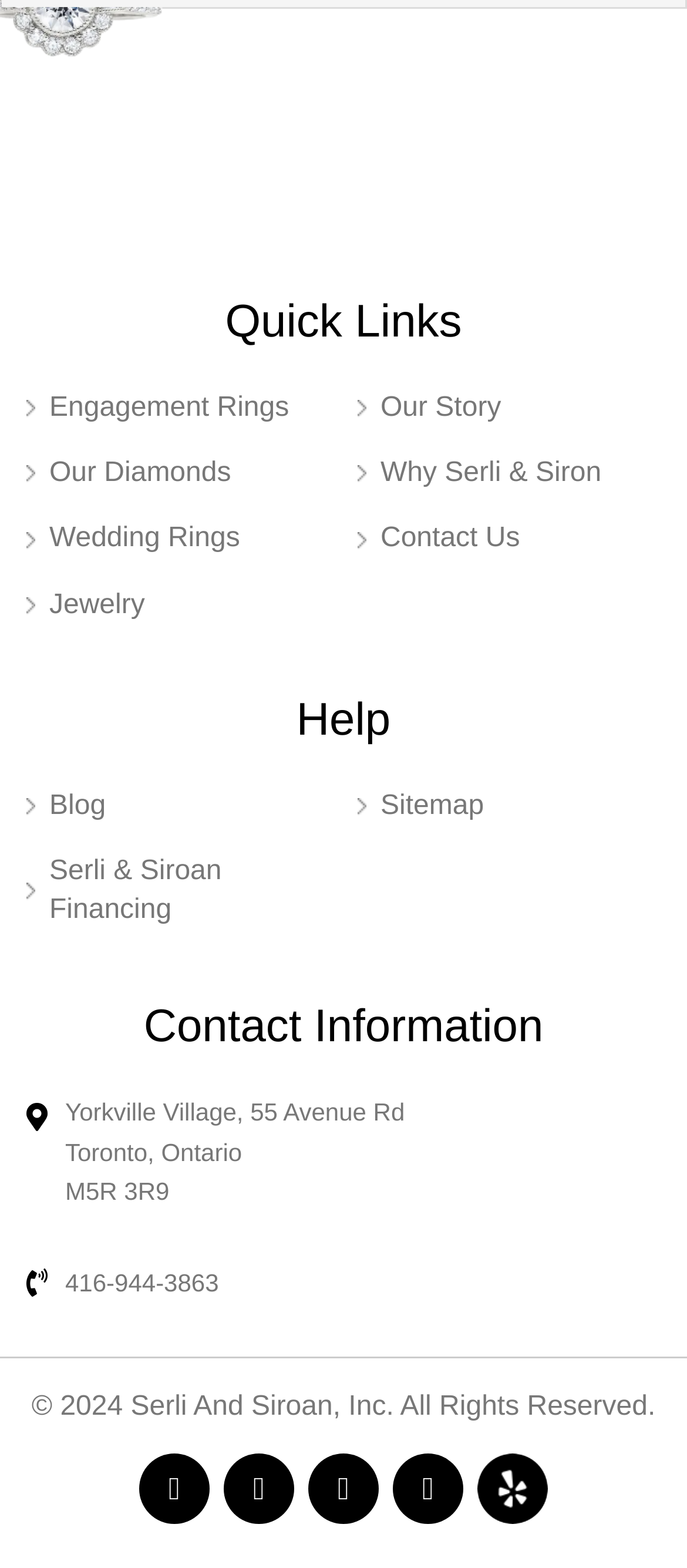Find the bounding box coordinates of the clickable area required to complete the following action: "Read the Blog".

[0.038, 0.502, 0.159, 0.527]